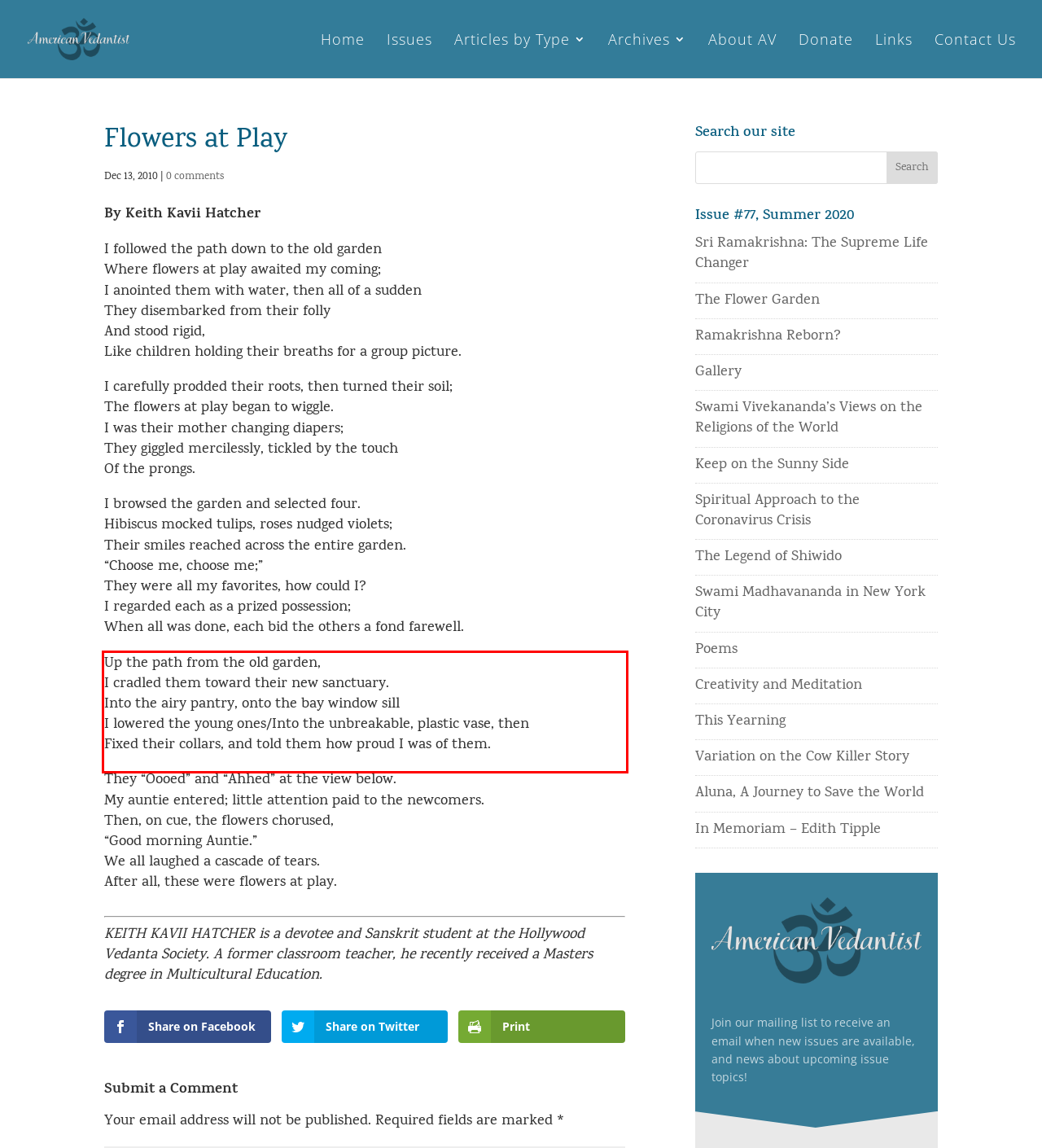Please perform OCR on the UI element surrounded by the red bounding box in the given webpage screenshot and extract its text content.

Up the path from the old garden, I cradled them toward their new sanctuary. Into the airy pantry, onto the bay window sill I lowered the young ones/Into the unbreakable, plastic vase, then Fixed their collars, and told them how proud I was of them.